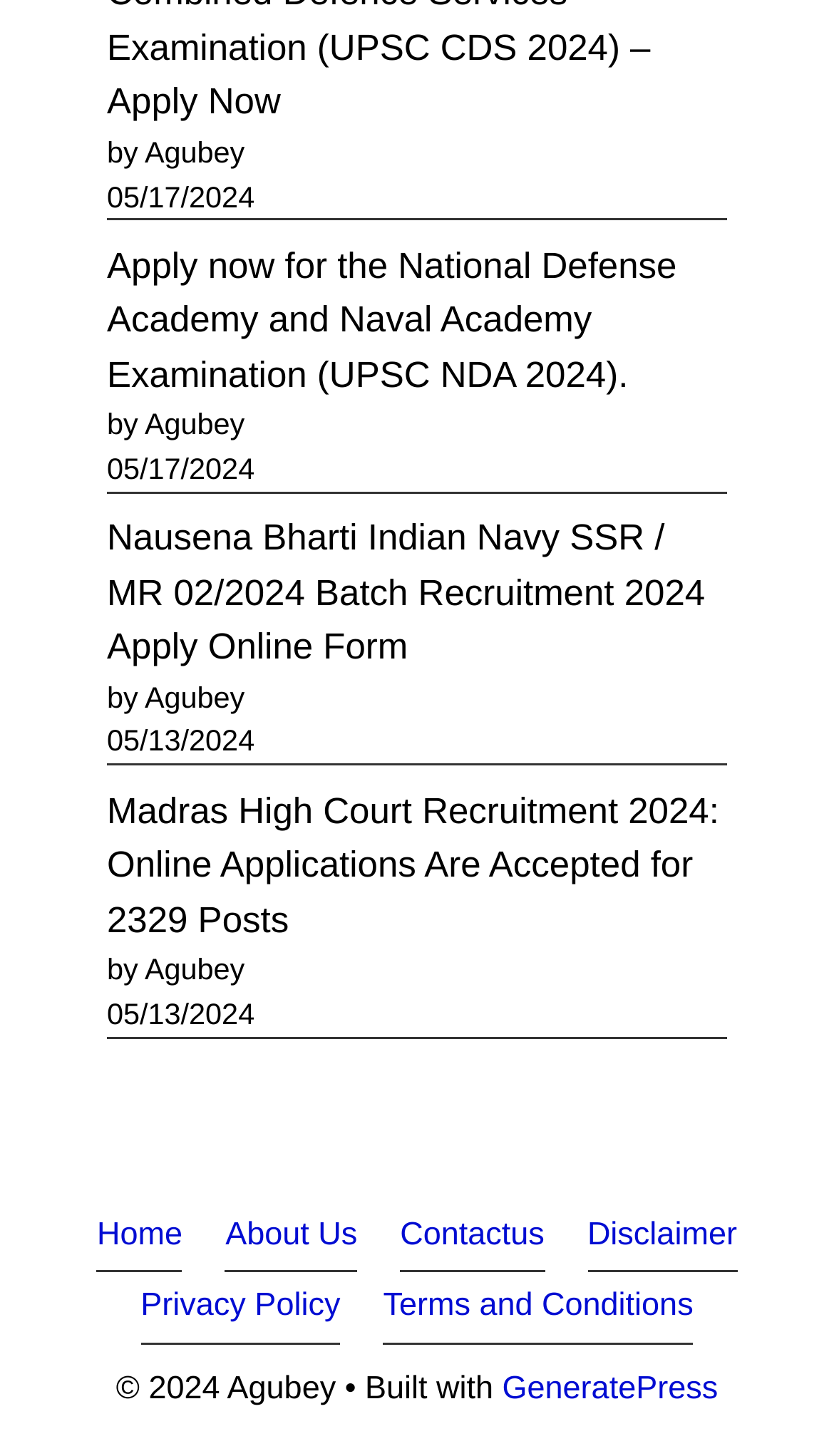Please answer the following question using a single word or phrase: 
How many links are present in the footer section of the webpage?

6